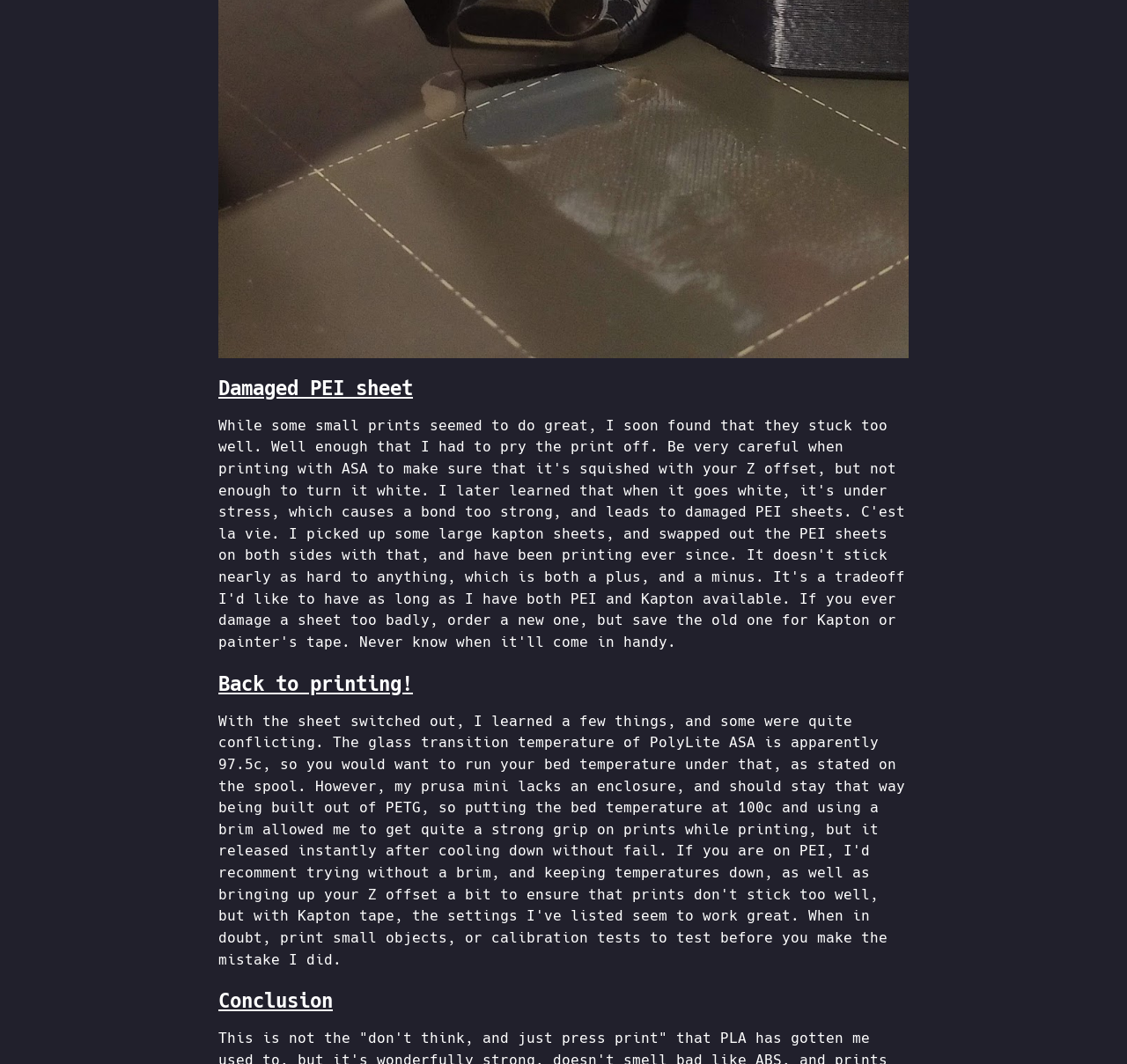Extract the bounding box coordinates for the HTML element that matches this description: "Conclusion". The coordinates should be four float numbers between 0 and 1, i.e., [left, top, right, bottom].

[0.194, 0.929, 0.295, 0.953]